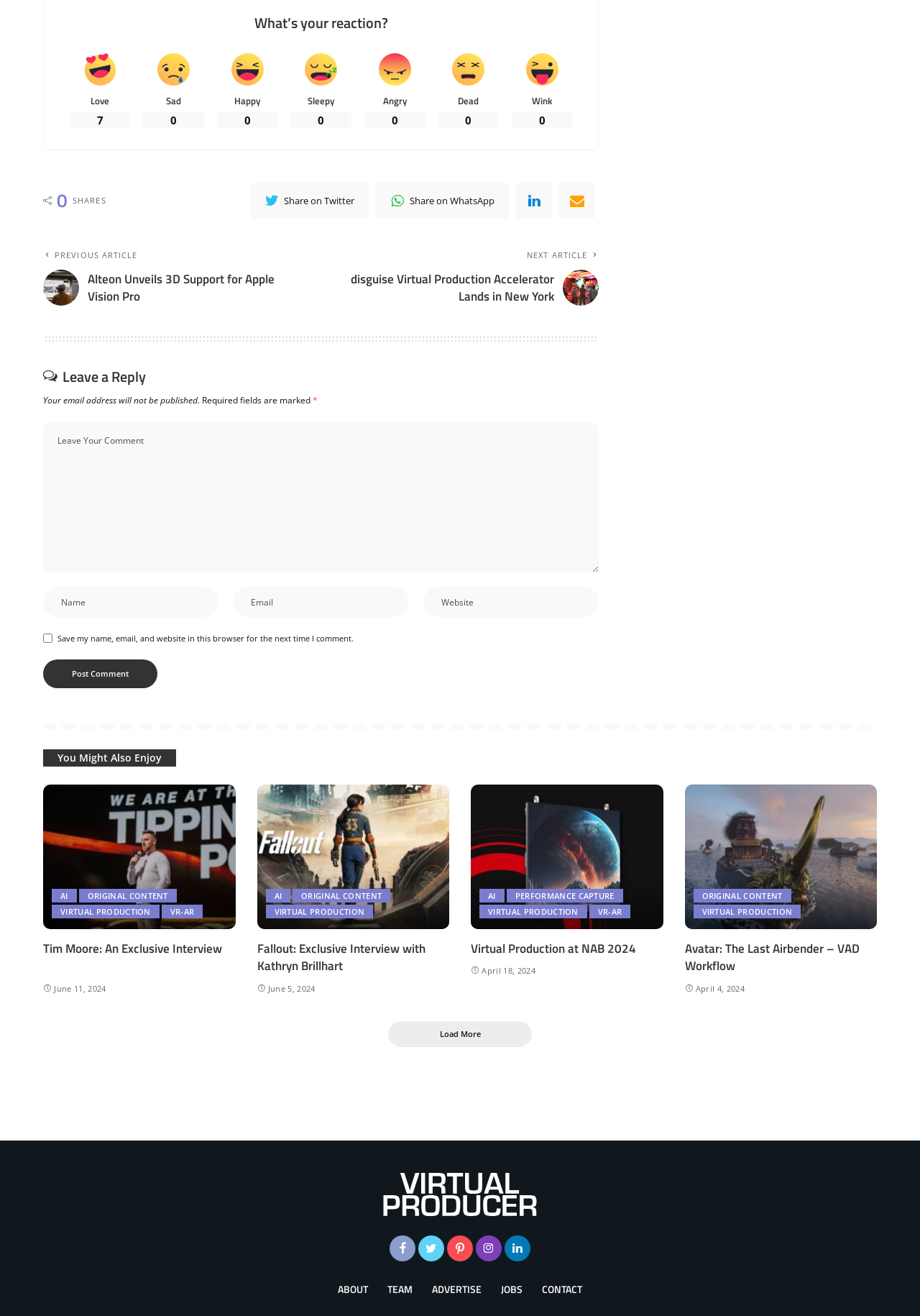What are the sharing options available?
Could you answer the question with a detailed and thorough explanation?

The webpage provides several sharing options, including Twitter, WhatsApp, and other platforms, which are represented by their respective icons. These options allow users to share the article with their friends and followers on various social media platforms.